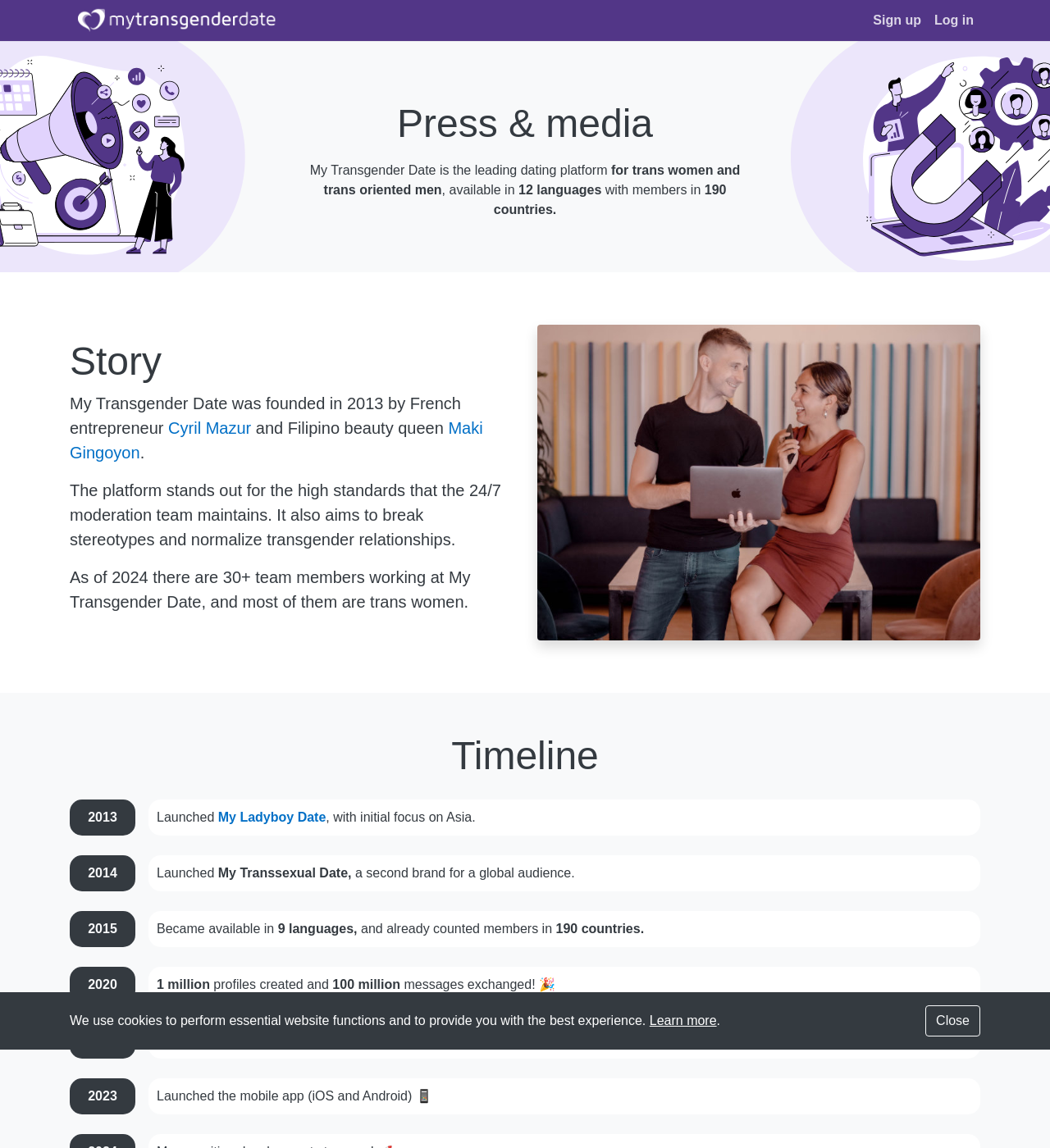Please identify the bounding box coordinates for the region that you need to click to follow this instruction: "Click on the 'Log in' link".

[0.884, 0.004, 0.934, 0.032]